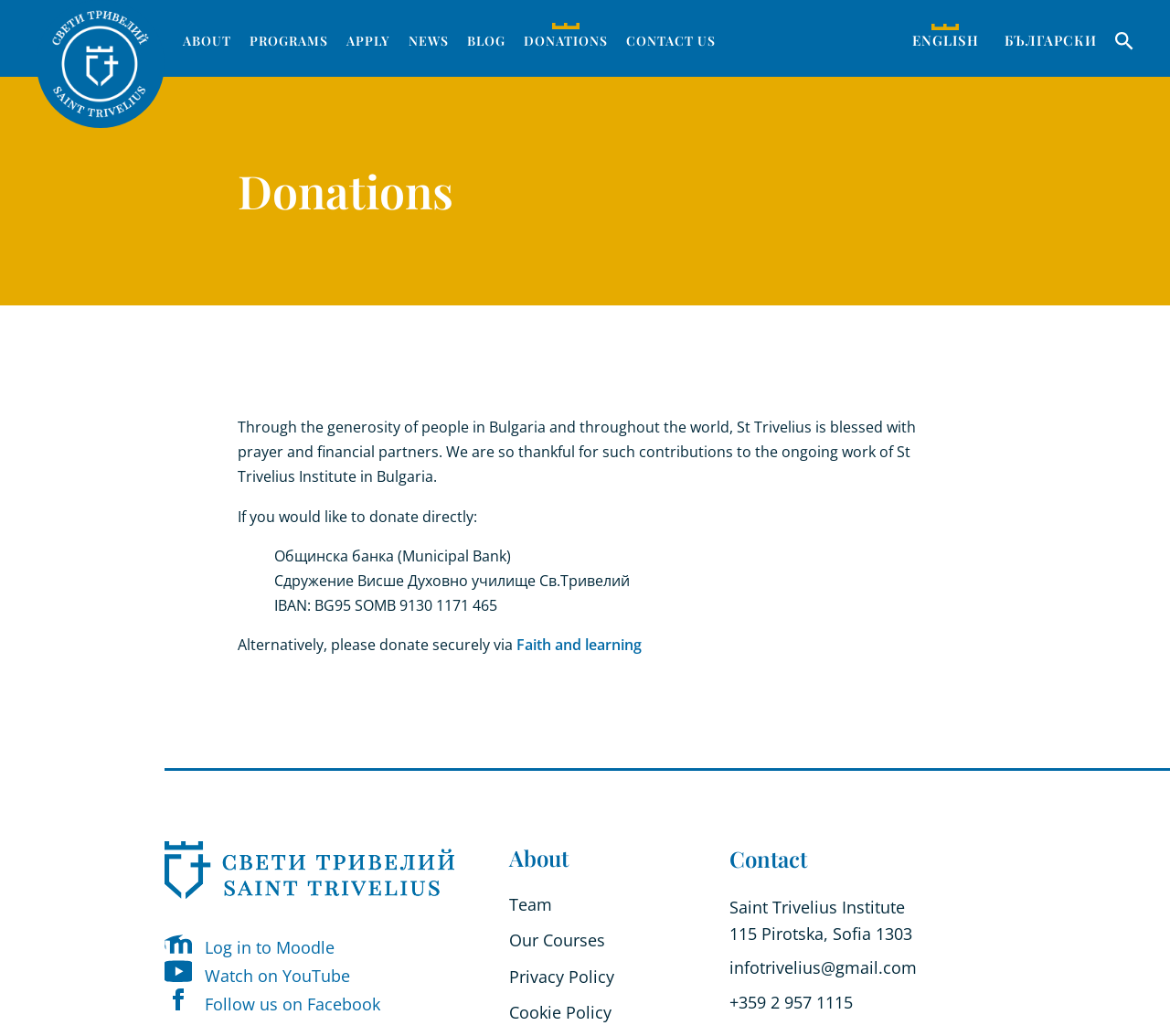Determine the bounding box coordinates of the clickable element to achieve the following action: 'Click on the 'Faith and learning' link'. Provide the coordinates as four float values between 0 and 1, formatted as [left, top, right, bottom].

[0.441, 0.613, 0.548, 0.632]